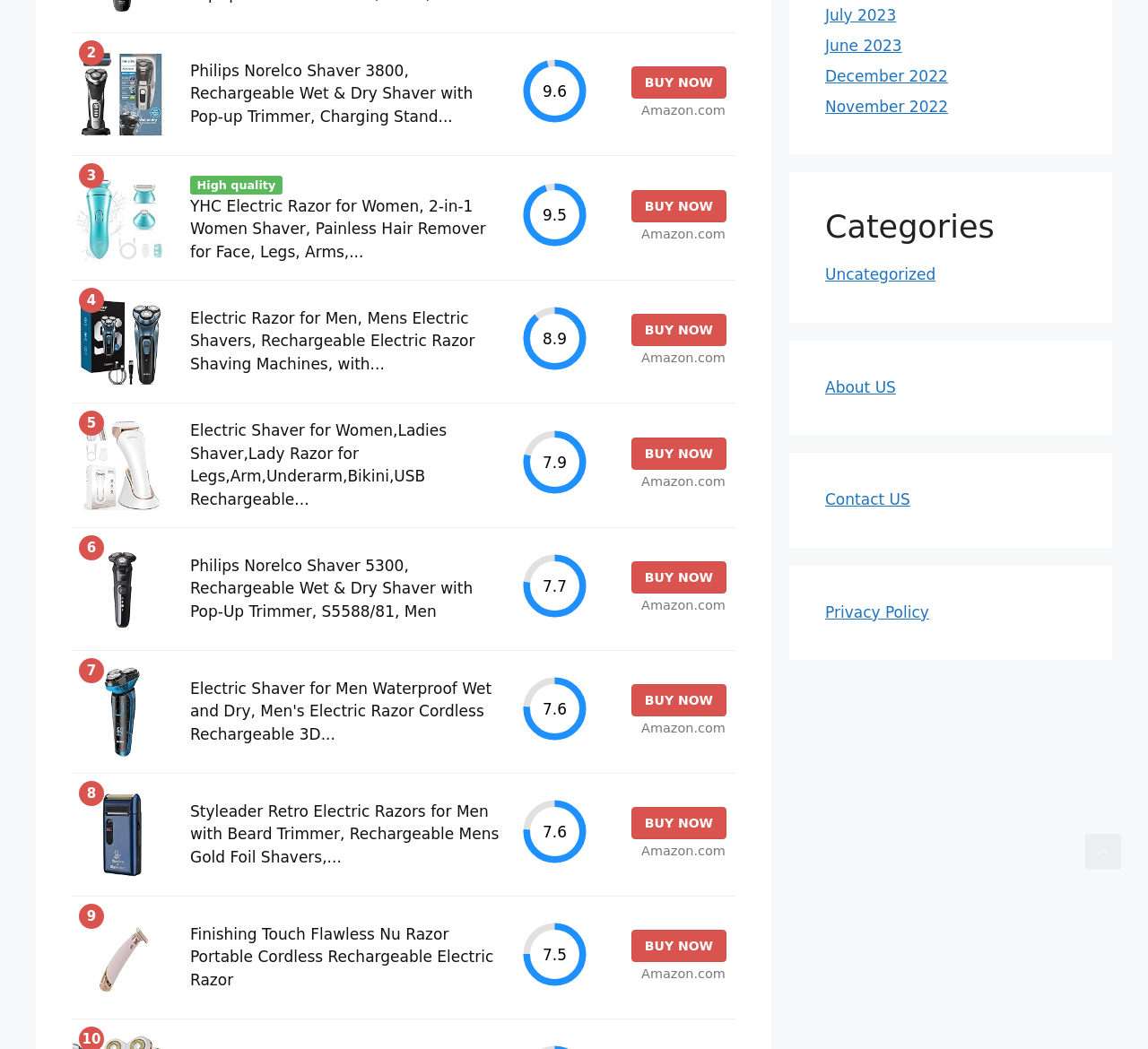Could you please study the image and provide a detailed answer to the question:
What is the color of the fifth shaver?

The fifth shaver is described as 'Electric Shaver for Women,Ladies Shaver,Lady Razor for Legs,Arm,Underarm,Bikini,USB Rechargeable Razor Wet&Dry Cordless for Woman by PRITECH', but the color is not explicitly mentioned. However, the first shaver has a color of Space Gray, so it is possible that the fifth shaver also has the same color.